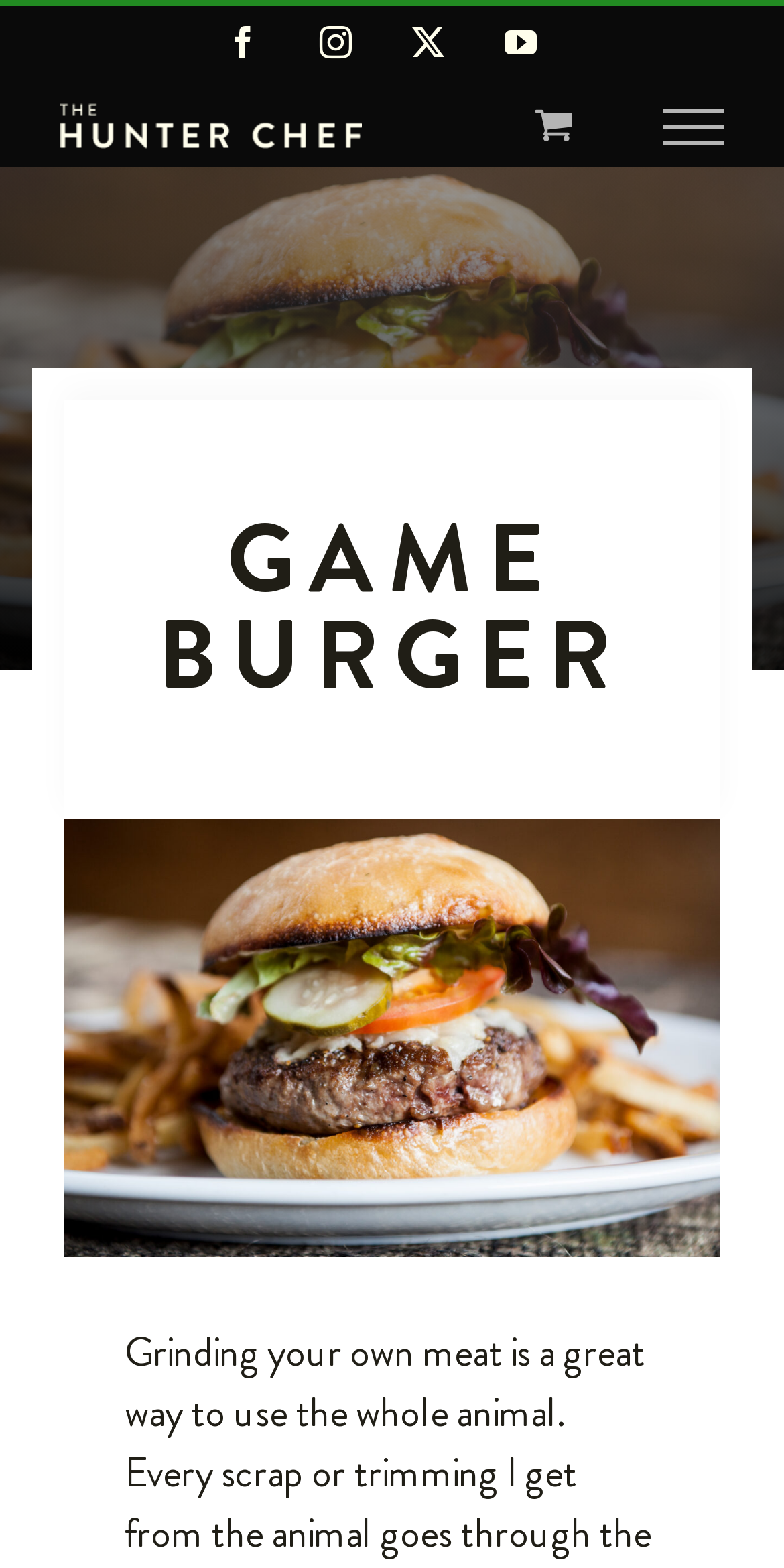Bounding box coordinates are to be given in the format (top-left x, top-left y, bottom-right x, bottom-right y). All values must be floating point numbers between 0 and 1. Provide the bounding box coordinate for the UI element described as: alt="The Hunter Chef Logo"

[0.077, 0.062, 0.462, 0.099]